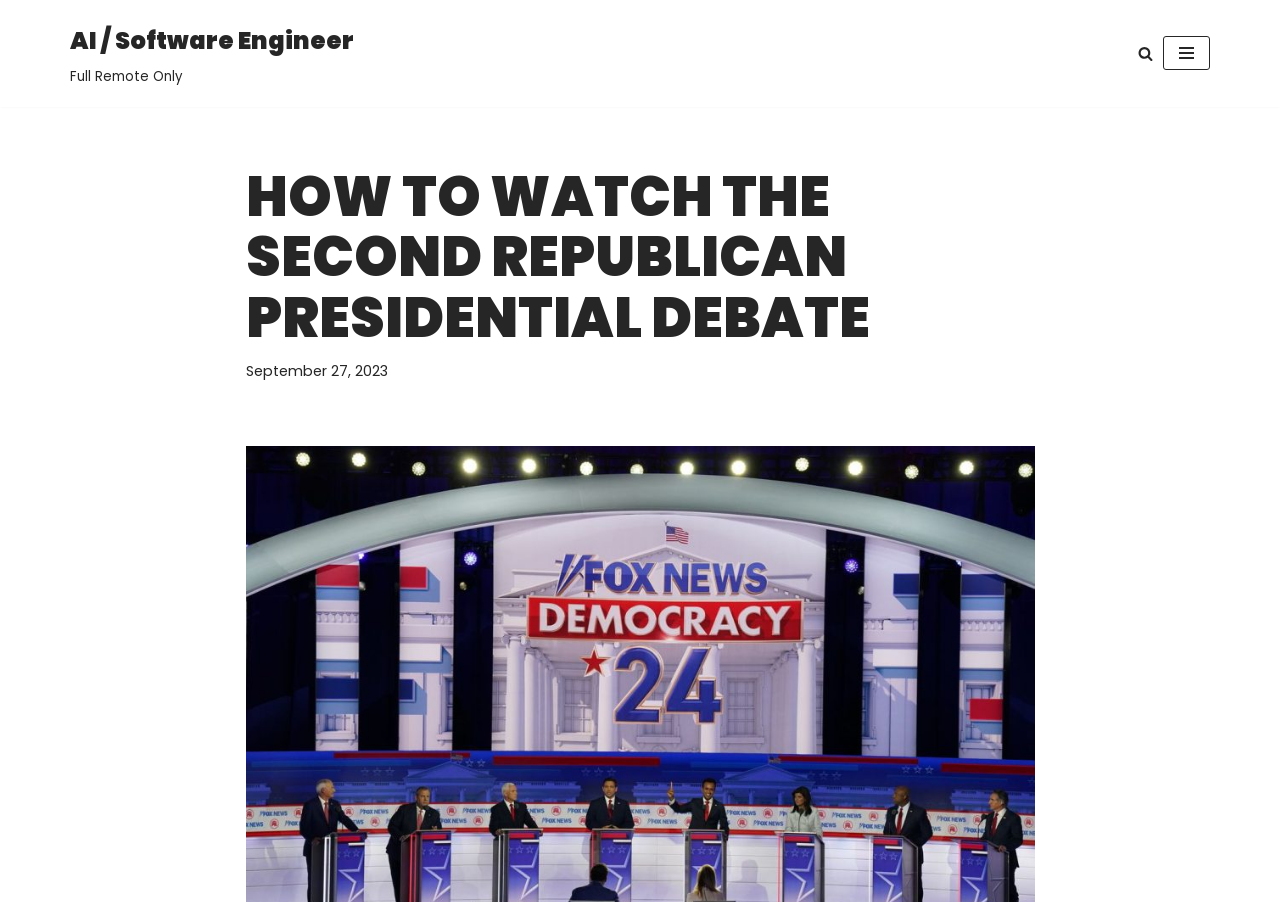Please respond in a single word or phrase: 
What is the purpose of the button in the top right corner?

Navigation Menu